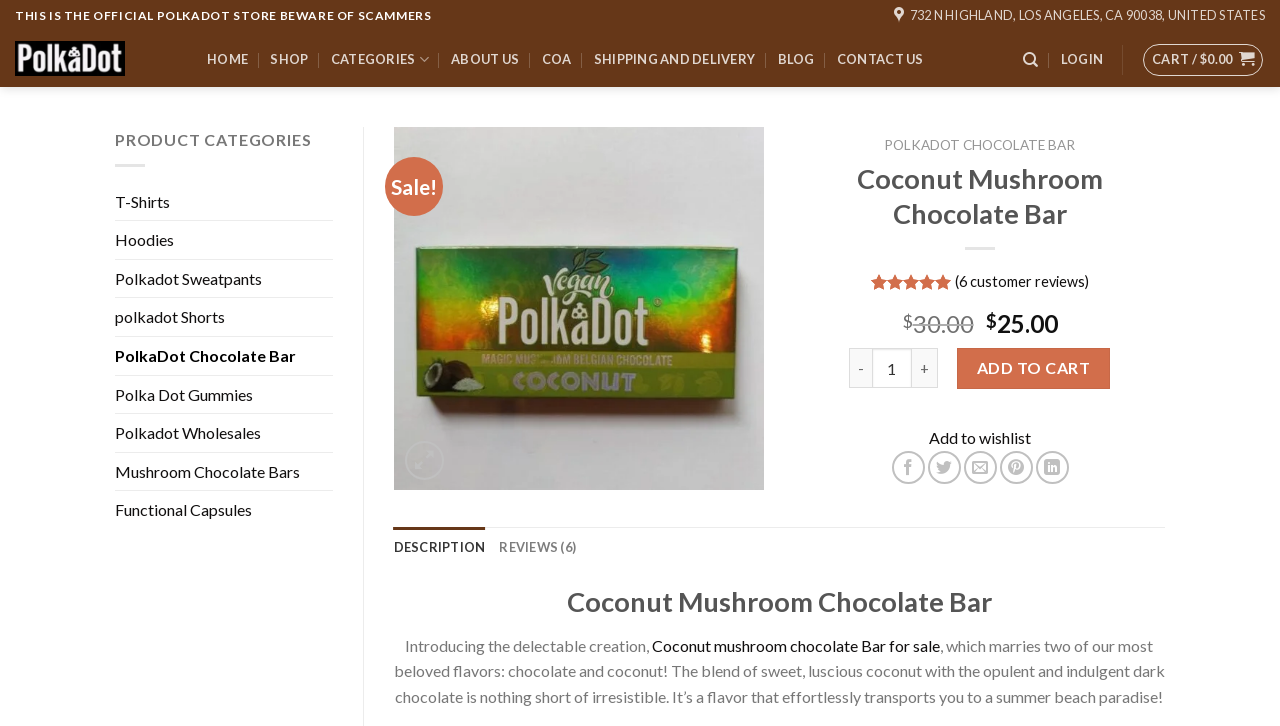Can you find the bounding box coordinates for the UI element given this description: "Home"? Provide the coordinates as four float numbers between 0 and 1: [left, top, right, bottom].

[0.162, 0.027, 0.194, 0.138]